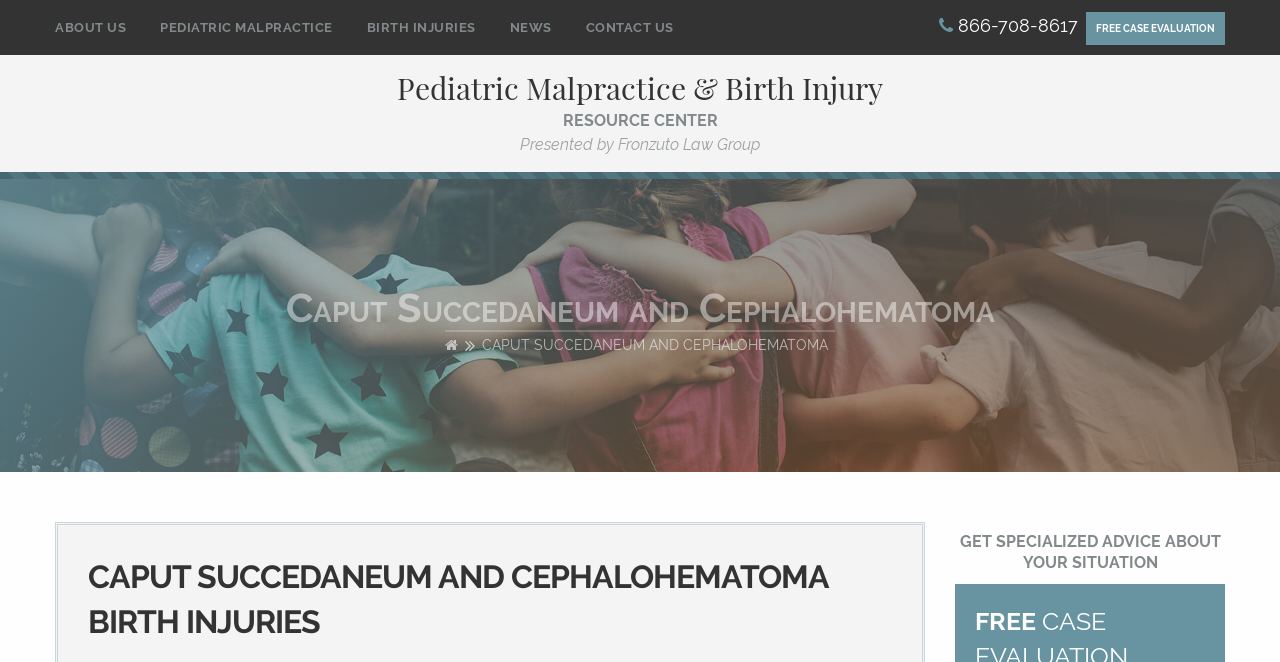Find the bounding box coordinates of the element's region that should be clicked in order to follow the given instruction: "Request a free case evaluation". The coordinates should consist of four float numbers between 0 and 1, i.e., [left, top, right, bottom].

[0.848, 0.018, 0.957, 0.068]